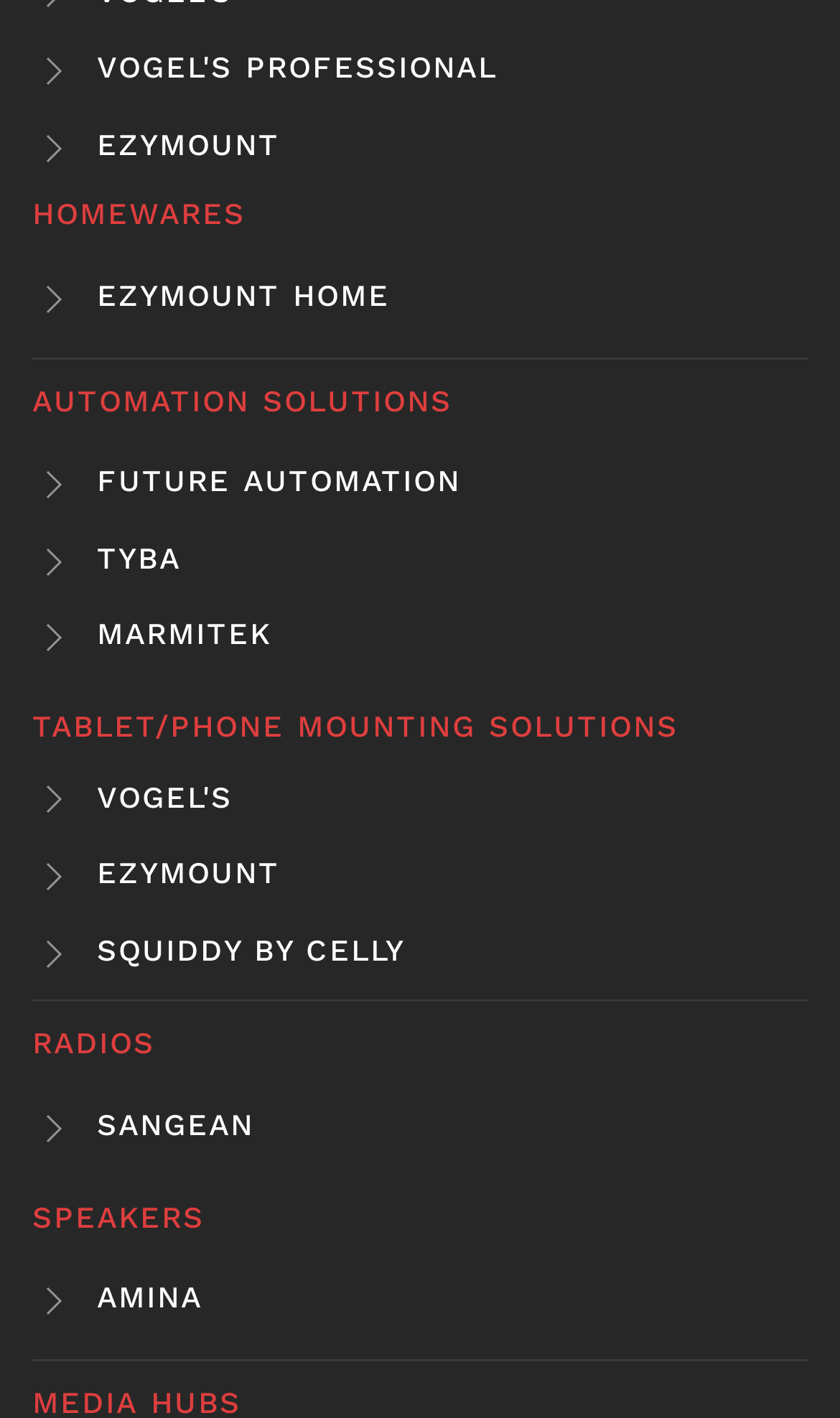Please identify the bounding box coordinates of the clickable area that will allow you to execute the instruction: "Visit SANGEAN".

[0.038, 0.775, 0.962, 0.814]